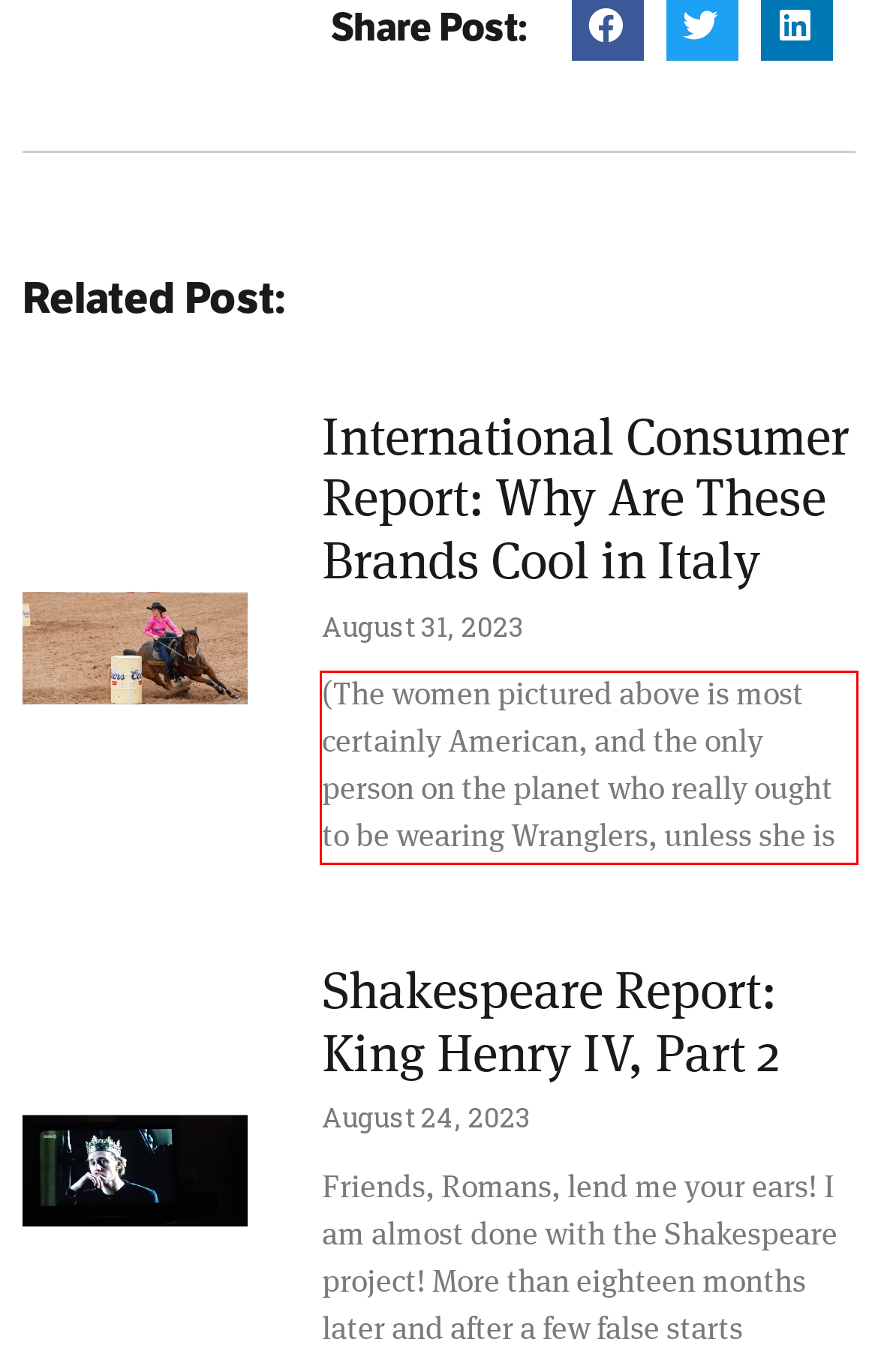Identify the text within the red bounding box on the webpage screenshot and generate the extracted text content.

(The women pictured above is most certainly American, and the only person on the planet who really ought to be wearing Wranglers, unless she is